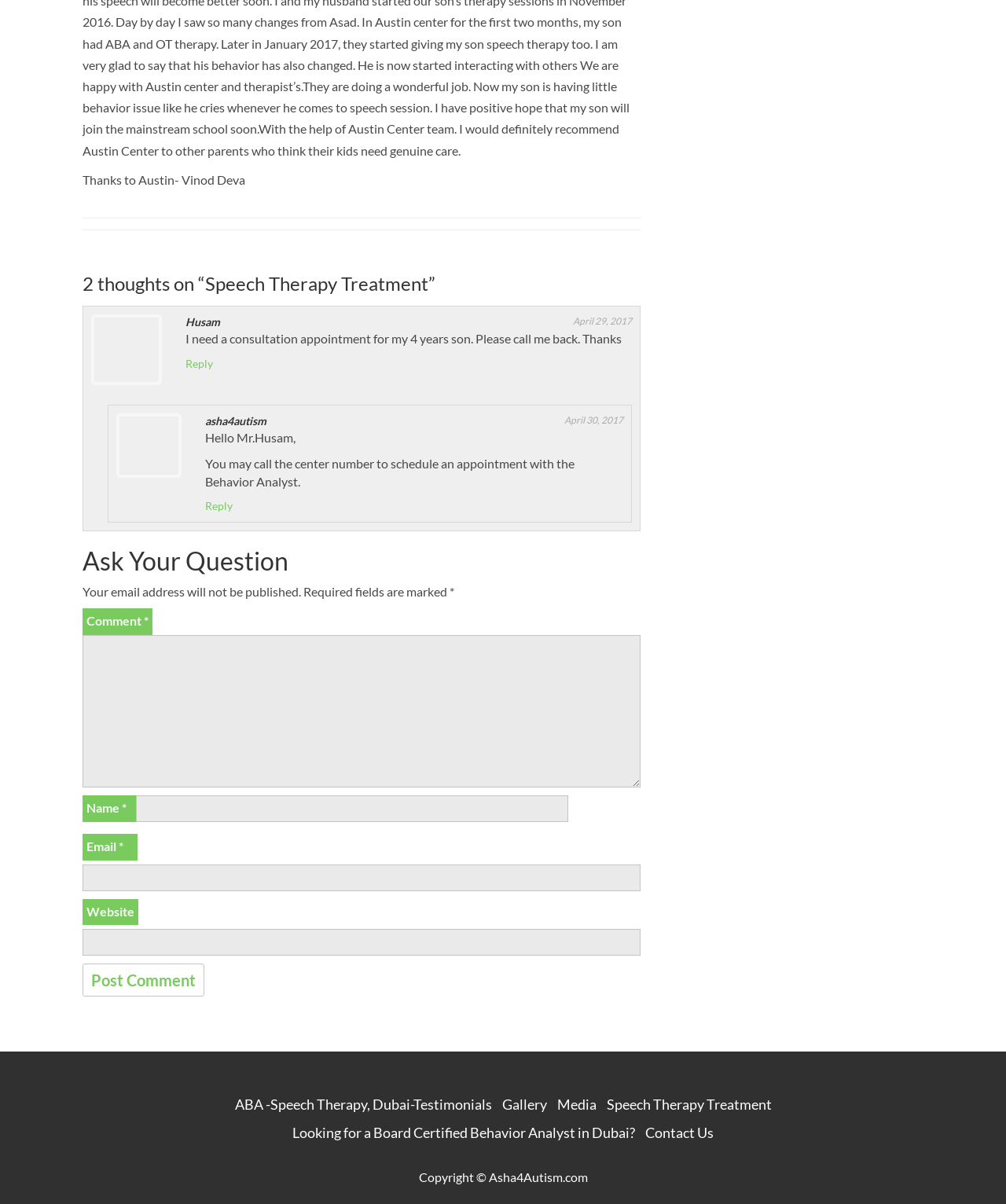How many comments are there on this article?
Based on the image, answer the question with as much detail as possible.

I counted the number of comments by looking at the article sections, and I found two comments, one from 'Husam' and another from 'asha4autism'.